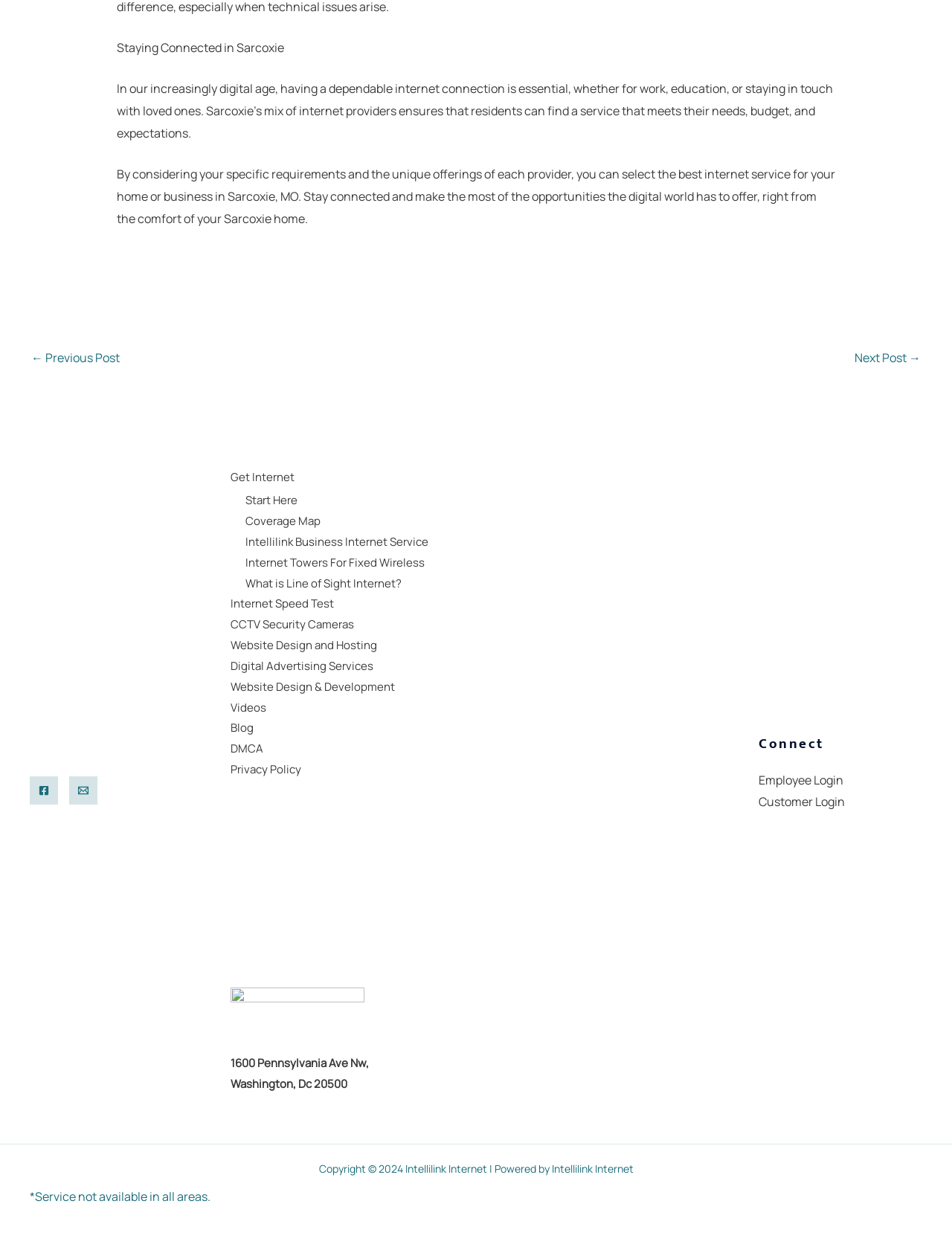Please find the bounding box coordinates (top-left x, top-left y, bottom-right x, bottom-right y) in the screenshot for the UI element described as follows: Internet Towers For Fixed Wireless

[0.258, 0.443, 0.446, 0.455]